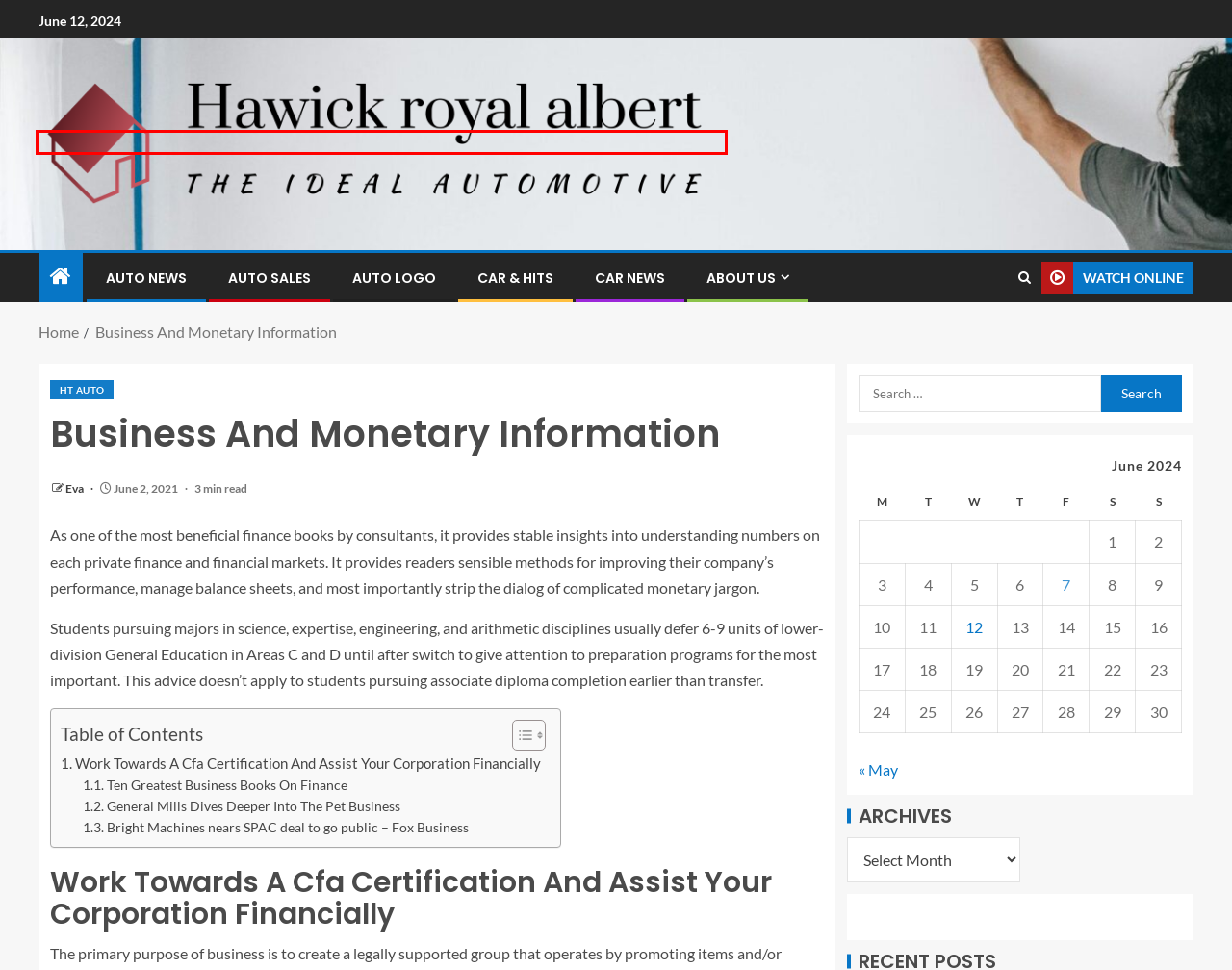A screenshot of a webpage is given, featuring a red bounding box around a UI element. Please choose the webpage description that best aligns with the new webpage after clicking the element in the bounding box. These are the descriptions:
A. May 2024 – Hawickroyalalbert
B. Auto Logo – Hawickroyalalbert
C. Hawickroyalalbert – The ideal Automotive
D. About Us – Hawickroyalalbert
E. Car News – Hawickroyalalbert
F. Auto Sales – Hawickroyalalbert
G. Car & Hits – Hawickroyalalbert
H. Auto News – Hawickroyalalbert

C